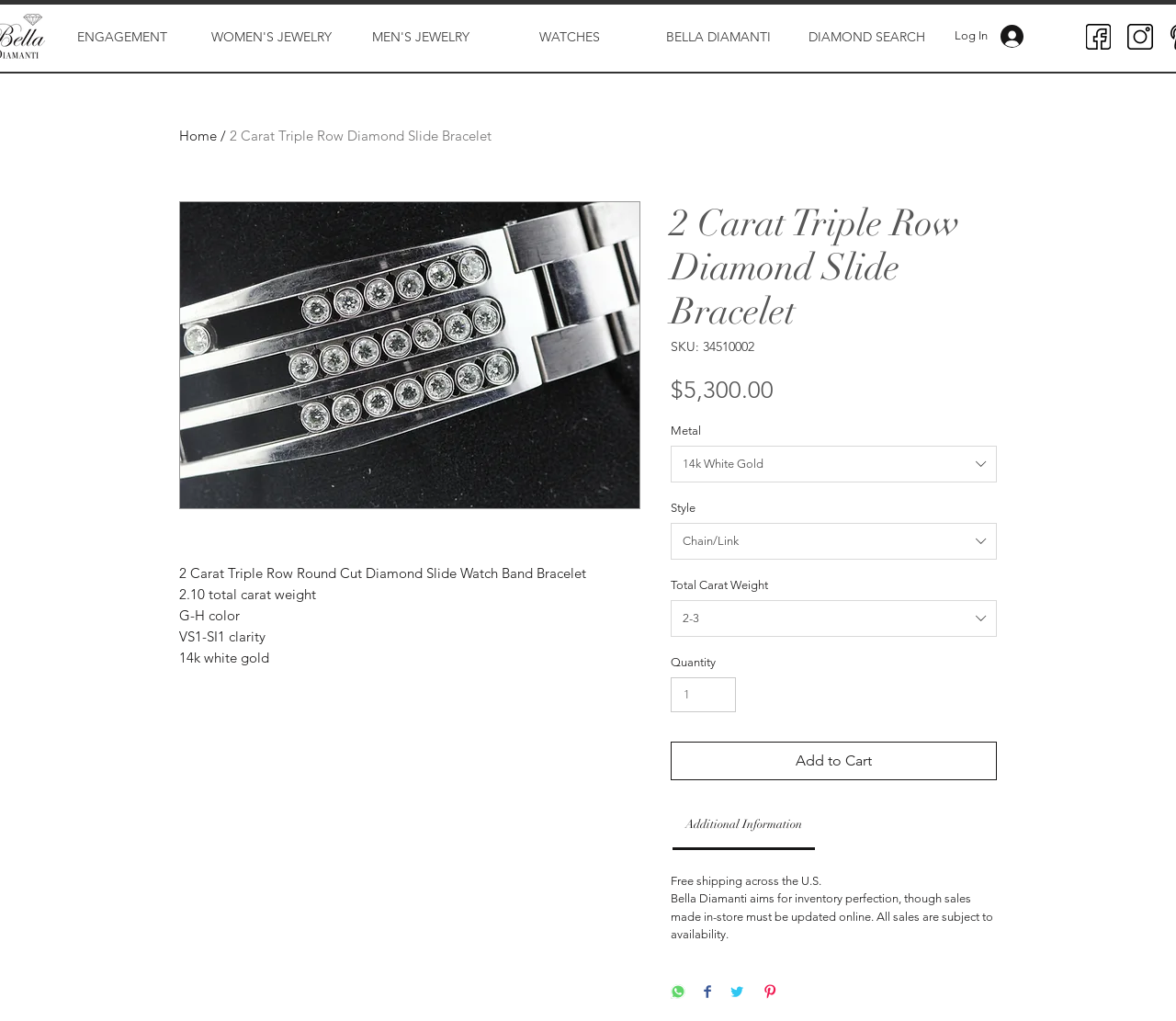Given the description of the UI element: "Log In", predict the bounding box coordinates in the form of [left, top, right, bottom], with each value being a float between 0 and 1.

[0.818, 0.019, 0.881, 0.052]